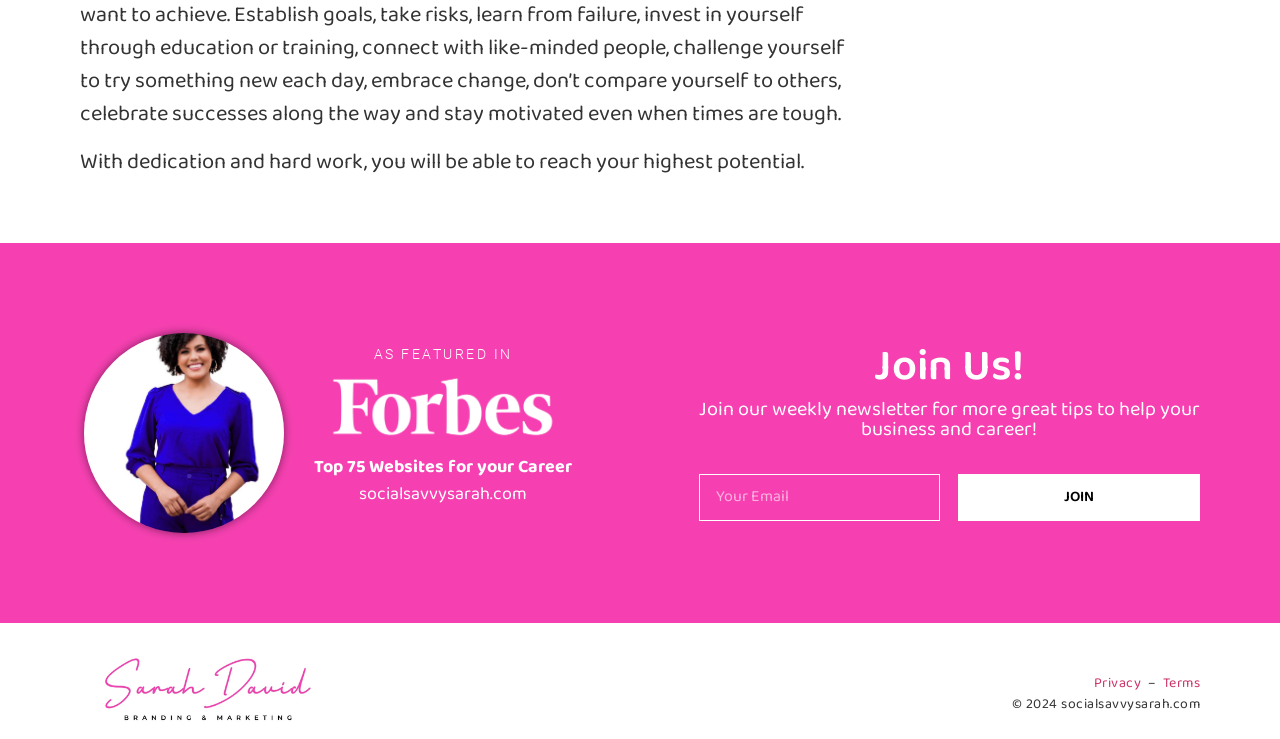Identify and provide the bounding box coordinates of the UI element described: "Menu". The coordinates should be formatted as [left, top, right, bottom], with each number being a float between 0 and 1.

None